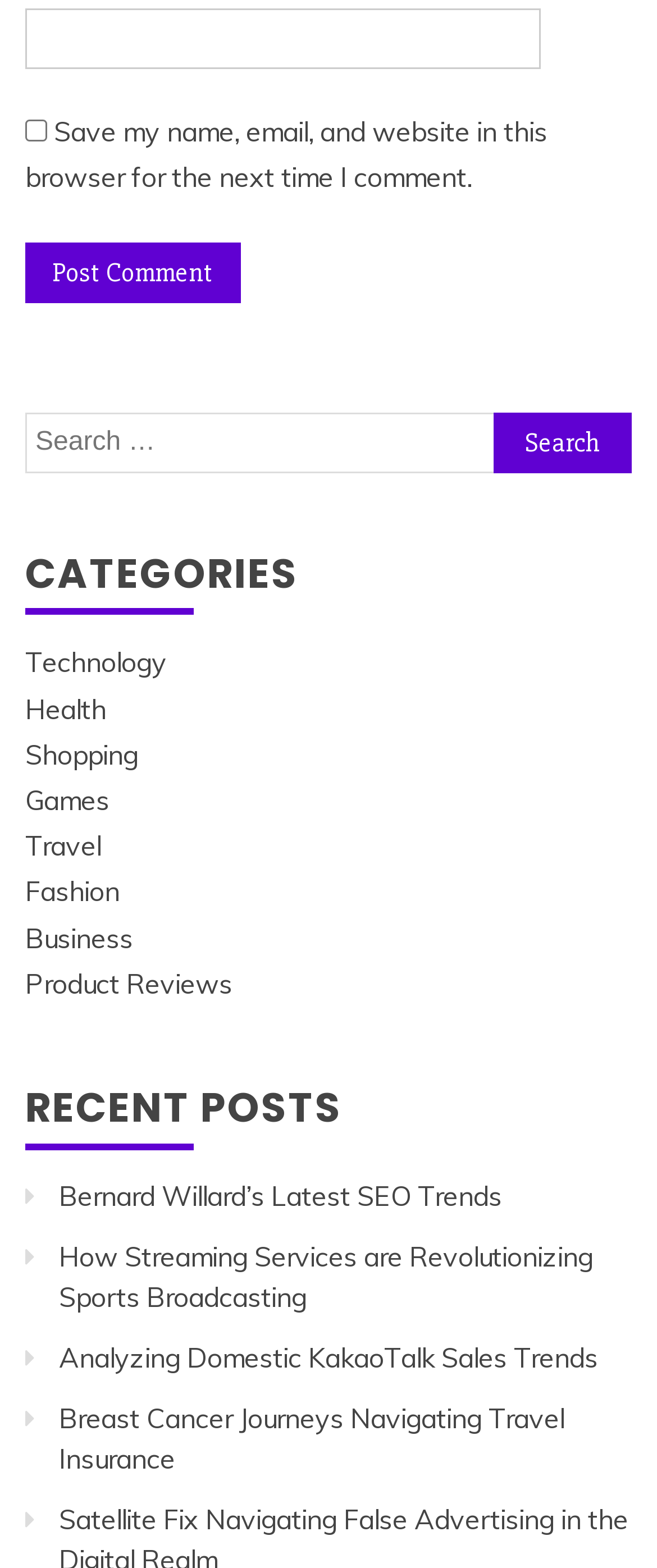Find and provide the bounding box coordinates for the UI element described with: "Health".

[0.038, 0.441, 0.162, 0.463]